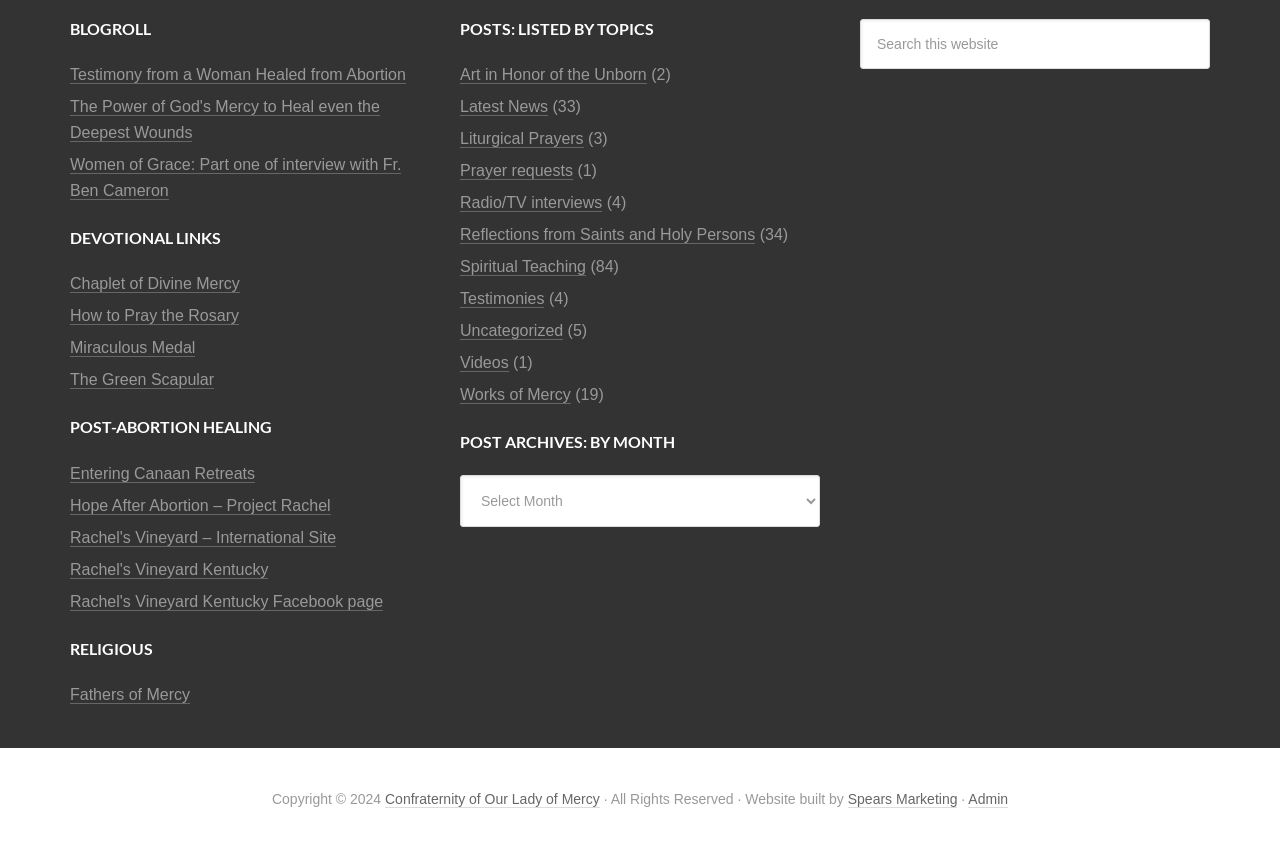What is the main topic of the blogroll section?
Please answer the question as detailed as possible based on the image.

The main topic of the blogroll section can be inferred from the links provided, such as 'Testimony from a Woman Healed from Abortion' and 'Post-Abortion Healing', which suggest that the blogroll is focused on abortion healing and related topics.